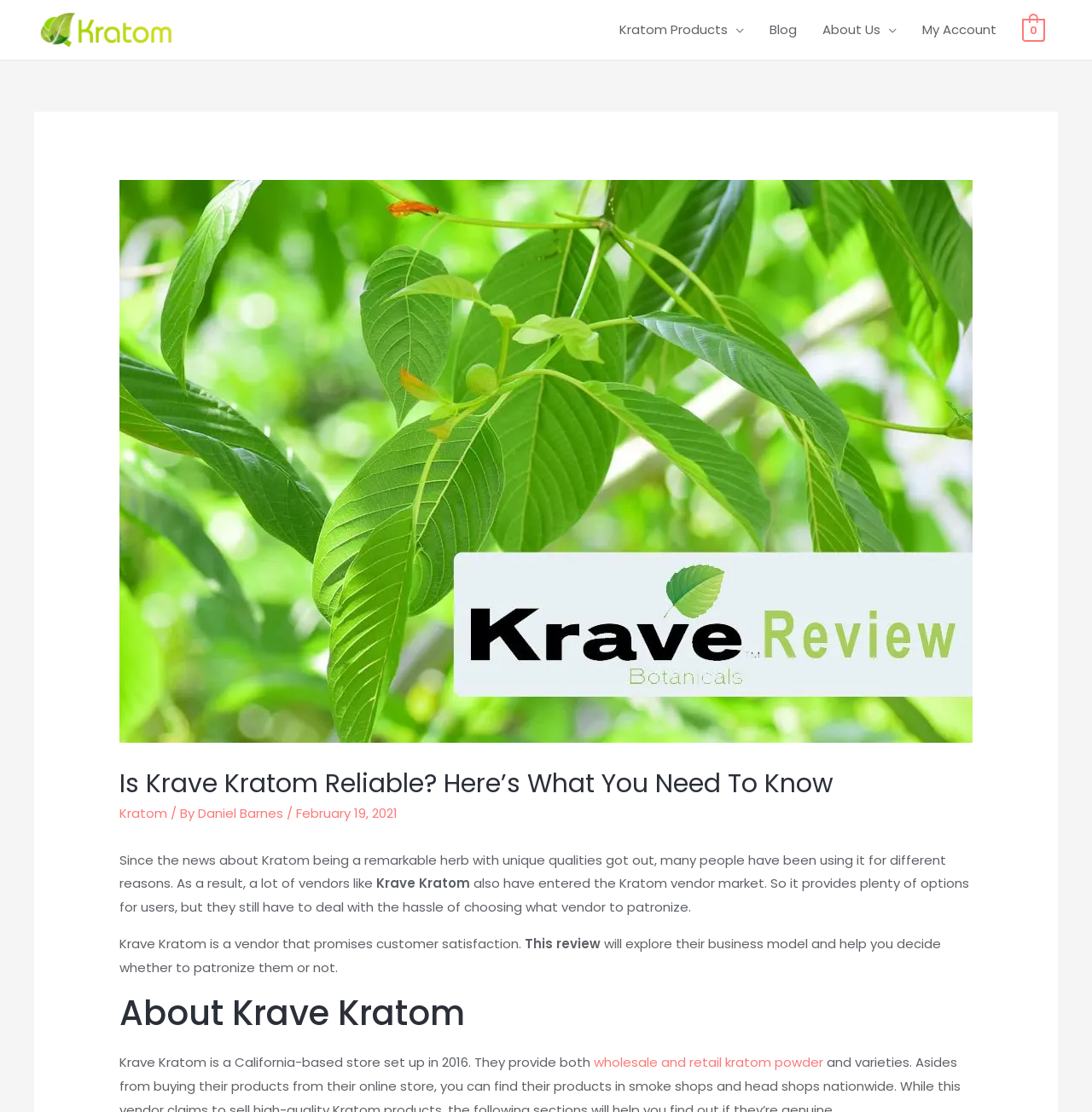Identify the bounding box for the UI element described as: "0". The coordinates should be four float numbers between 0 and 1, i.e., [left, top, right, bottom].

[0.936, 0.018, 0.957, 0.034]